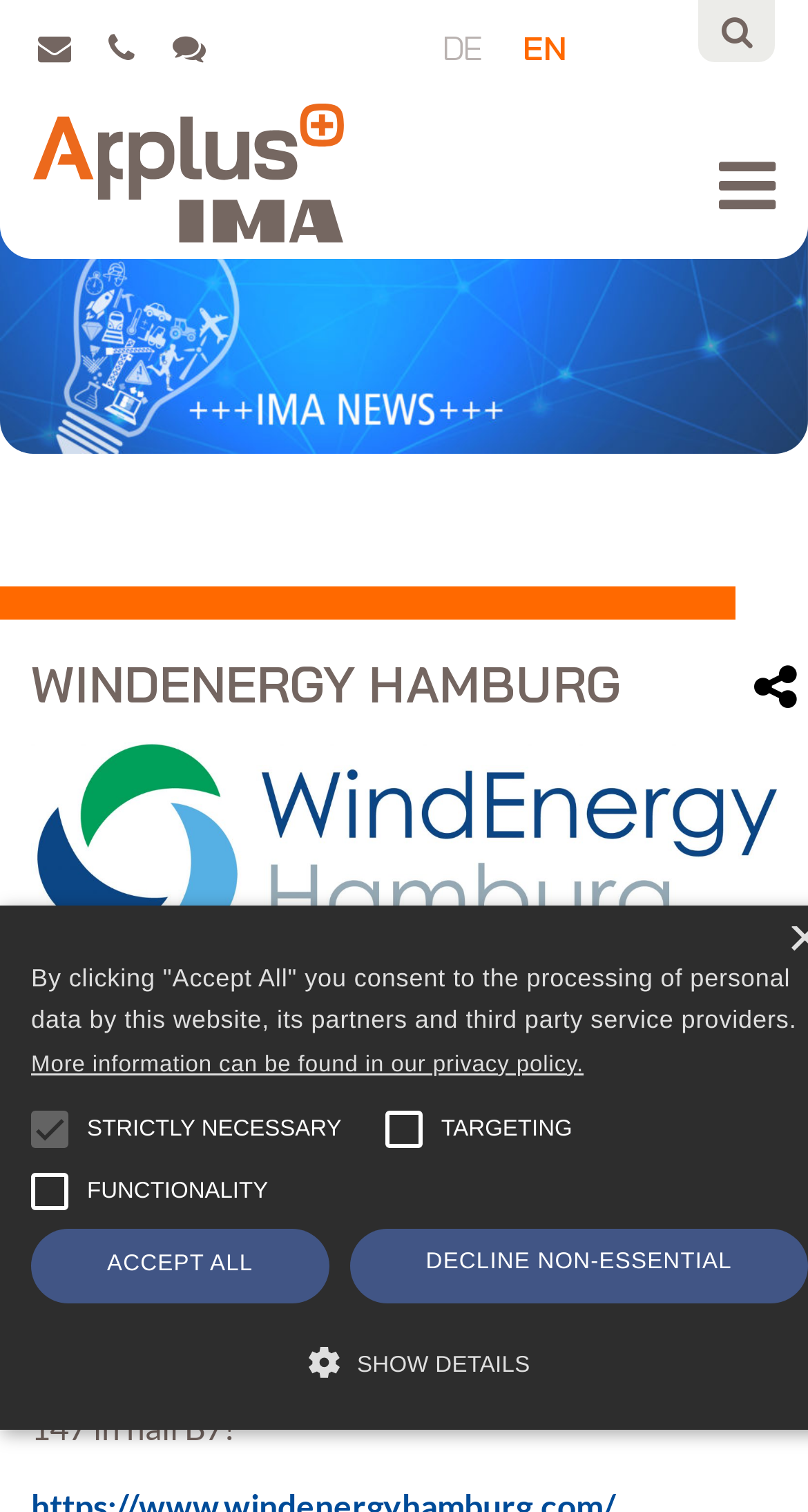What is the theme of the image on the webpage?
Based on the visual details in the image, please answer the question thoroughly.

The theme of the image can be understood from the context of the webpage which is about WindEnergy and the image has a caption 'WE22_update_4C_pur' which suggests that it is related to wind energy.